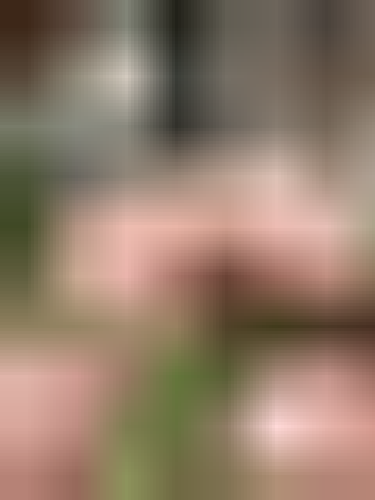Provide a brief response to the question using a single word or phrase: 
What emotion does the image evoke?

Calm